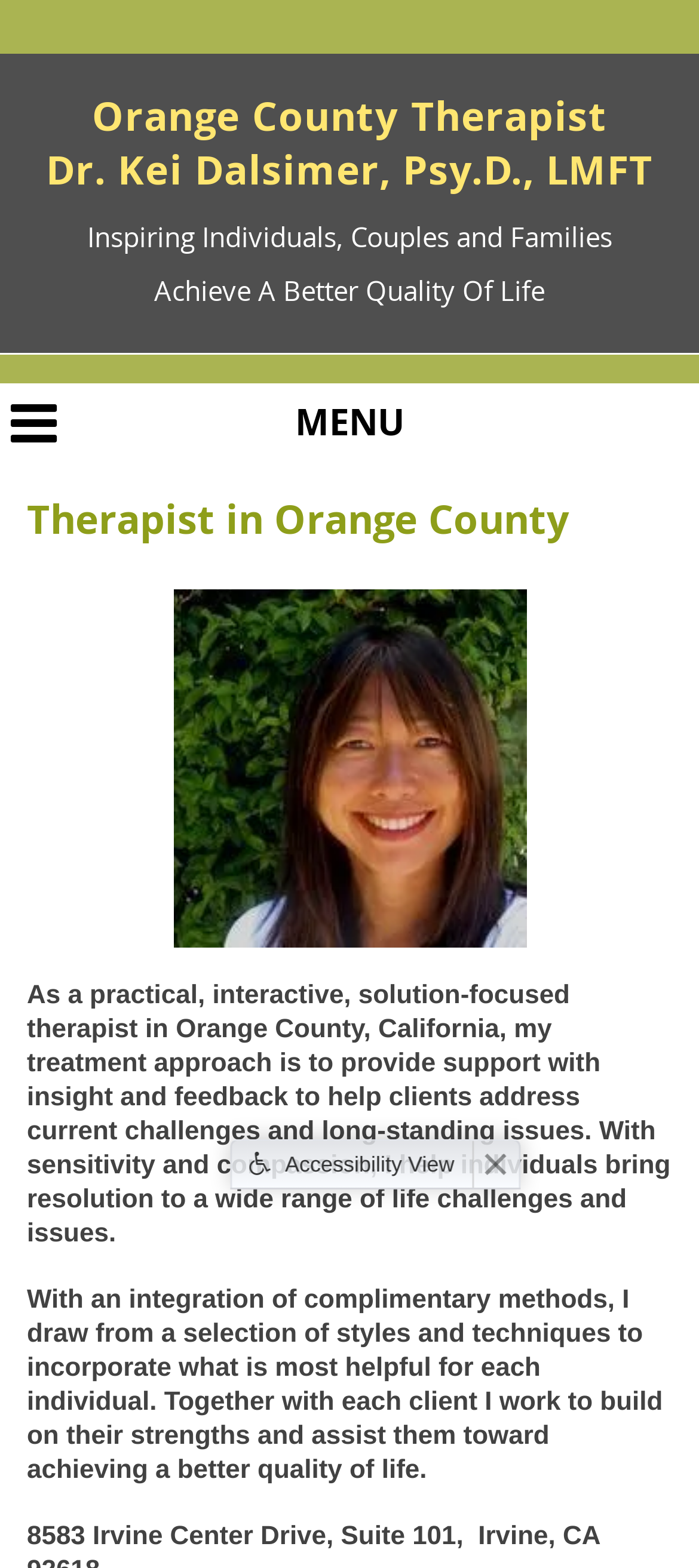Create an elaborate caption that covers all aspects of the webpage.

The webpage is about Dr. Kei Dalsimer, a therapist in Orange County, California, who provides counseling and therapy services to individuals, couples, and families. At the top of the page, there are several links, including "Accessibility View" and "Close toolbar", positioned side by side, and a menu link on the left side. 

Below the links, there is a heading that reads "Therapist in Orange County". To the right of the heading, there is an image of a therapist. 

Underneath the heading and the image, there are two paragraphs of text. The first paragraph describes Dr. Dalsimer's treatment approach as a practical, interactive, and solution-focused therapist who provides support with insight and feedback to help clients address current challenges and long-standing issues. The second paragraph explains that Dr. Dalsimer integrates complimentary methods to incorporate what is most helpful for each individual, working to build on their strengths and assist them toward achieving a better quality of life.